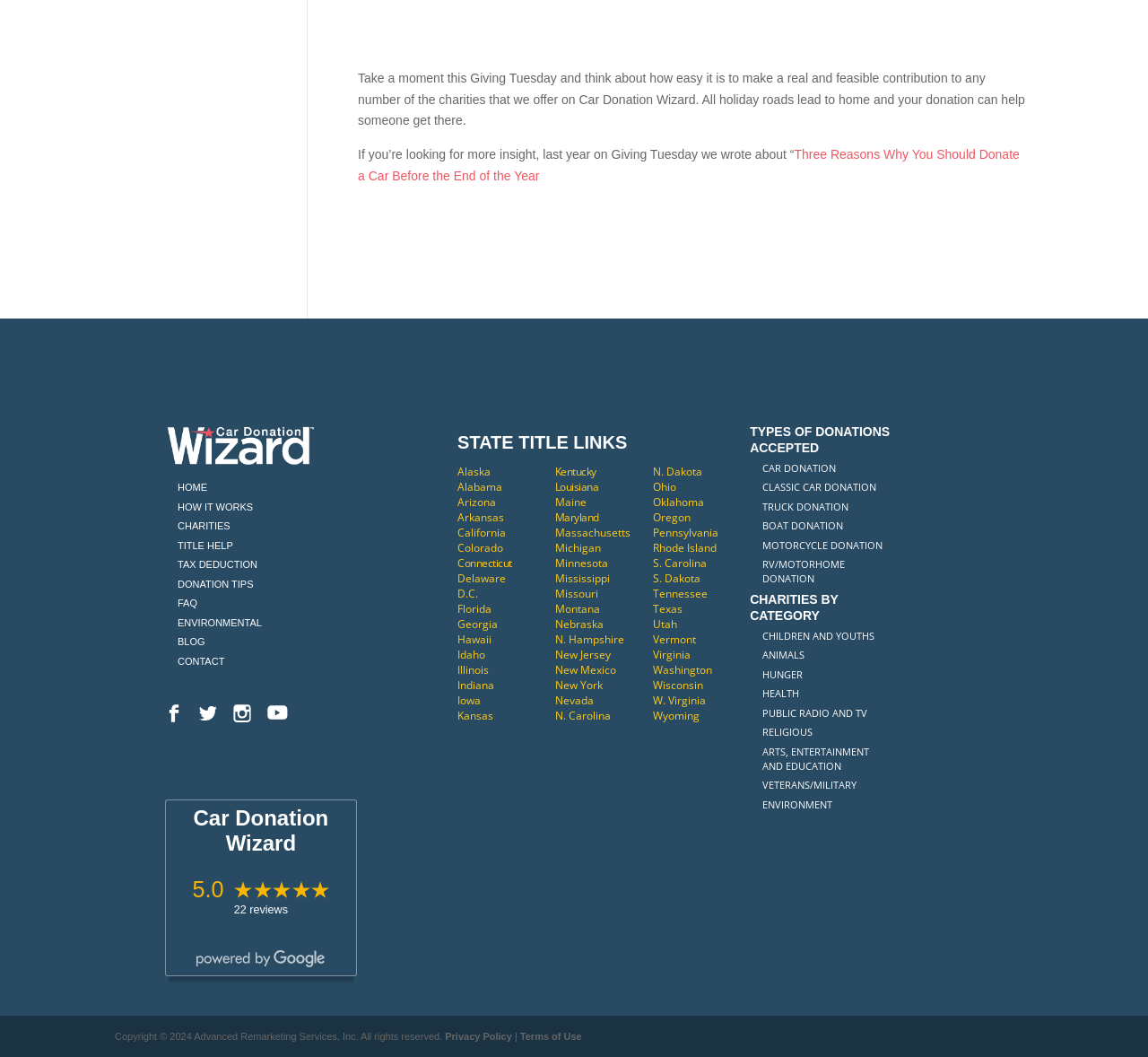Locate the bounding box coordinates of the element that should be clicked to fulfill the instruction: "Read about 'Three Reasons Why You Should Donate a Car Before the End of the Year'".

[0.312, 0.139, 0.888, 0.173]